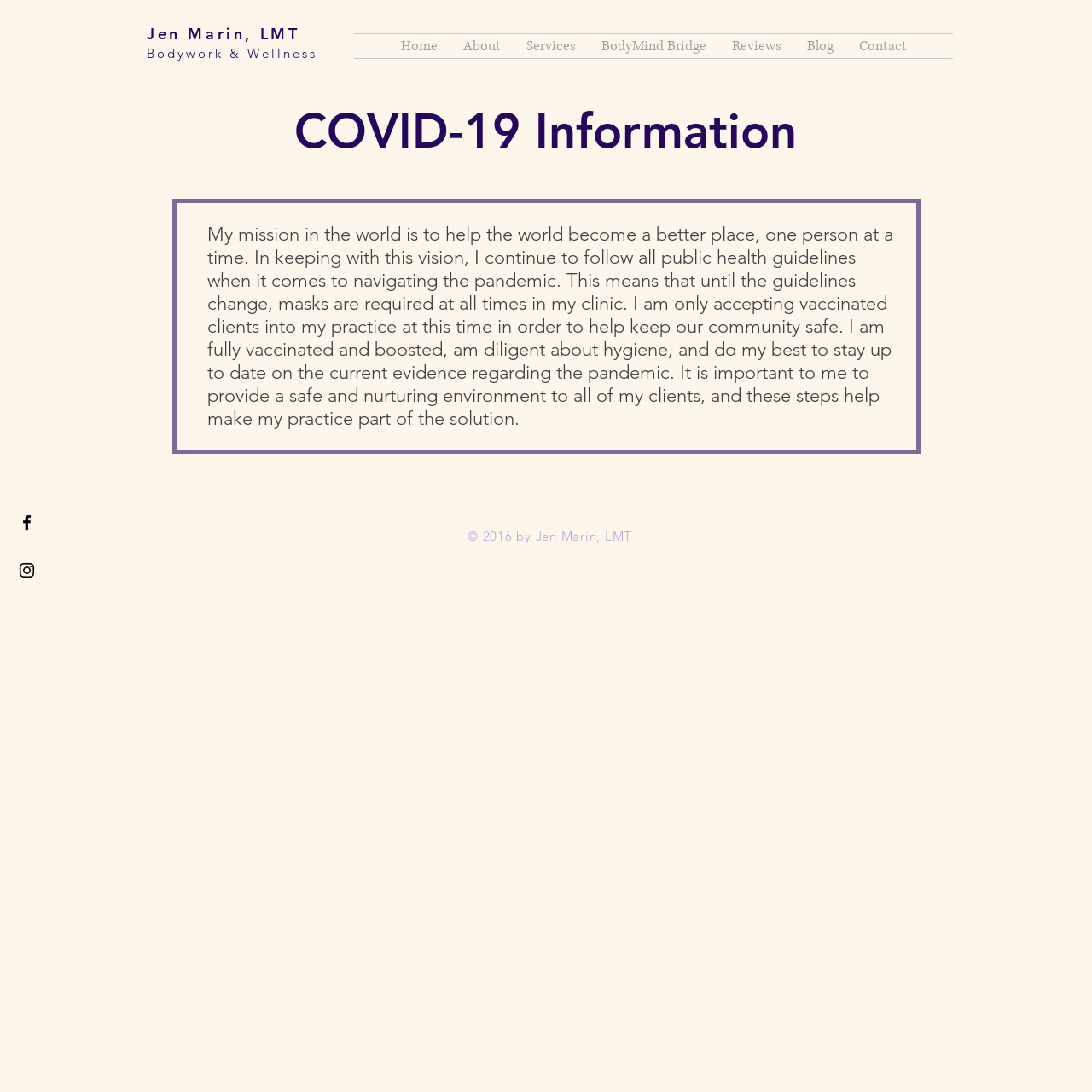Answer this question using a single word or a brief phrase:
What is the copyright year of the webpage?

2016